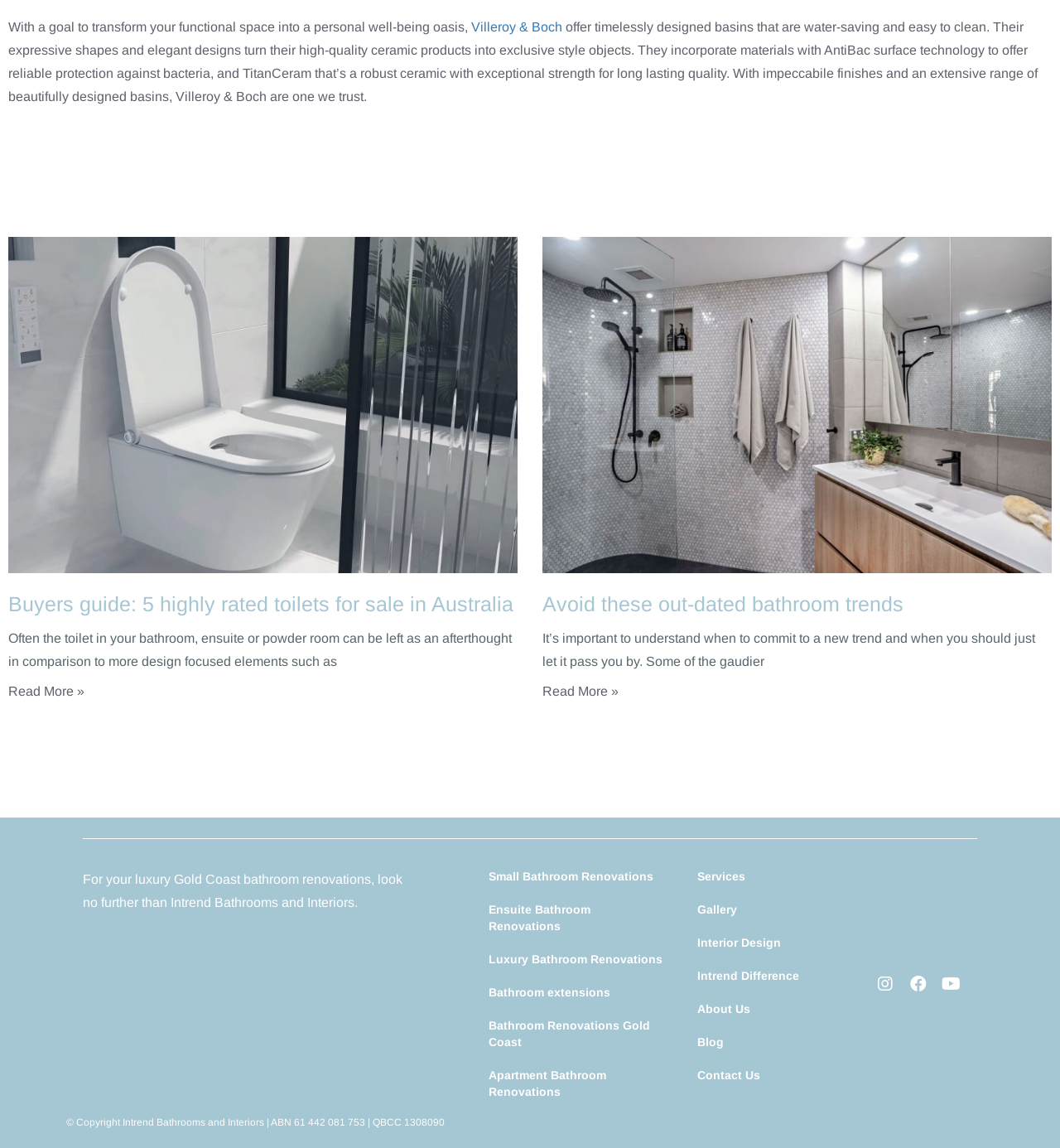Identify the bounding box coordinates necessary to click and complete the given instruction: "Explore luxury bathroom renovations".

[0.445, 0.821, 0.642, 0.85]